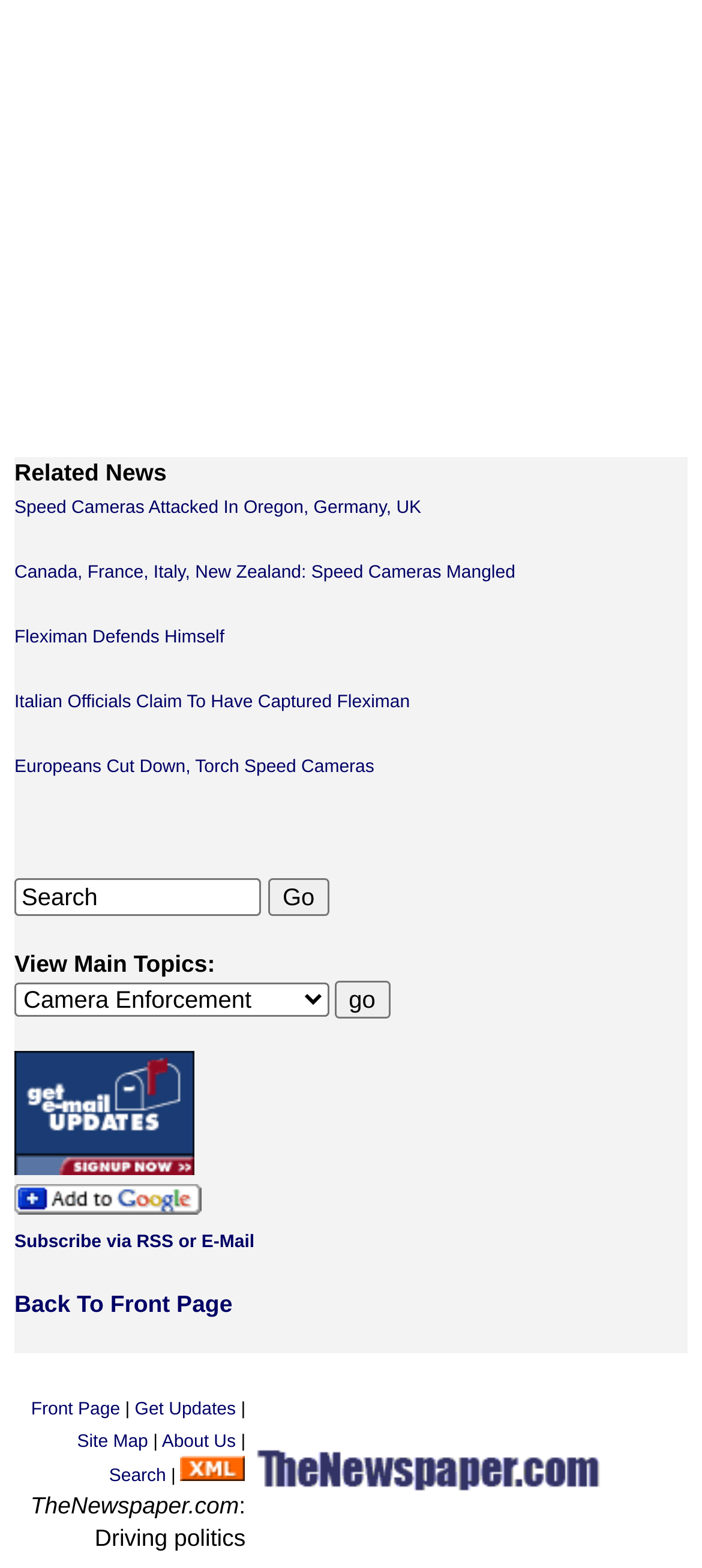Locate the bounding box coordinates of the clickable region to complete the following instruction: "Subscribe with Google."

[0.021, 0.76, 0.287, 0.779]